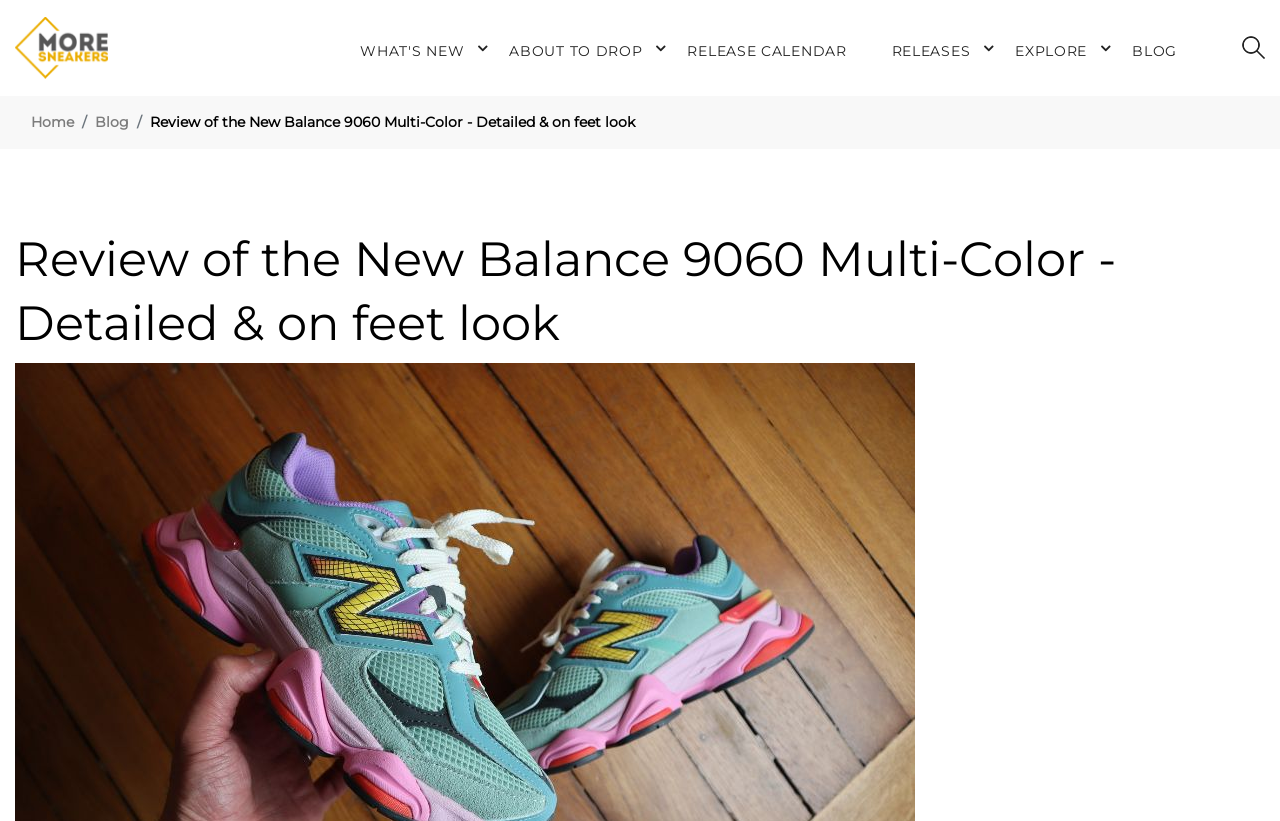Please use the details from the image to answer the following question comprehensively:
What is the position of the logo on the webpage?

I determined the answer by examining the bounding box coordinates of the logo image. The coordinates [0.012, 0.021, 0.084, 0.096] suggest that the logo is positioned at the top-left corner of the webpage.